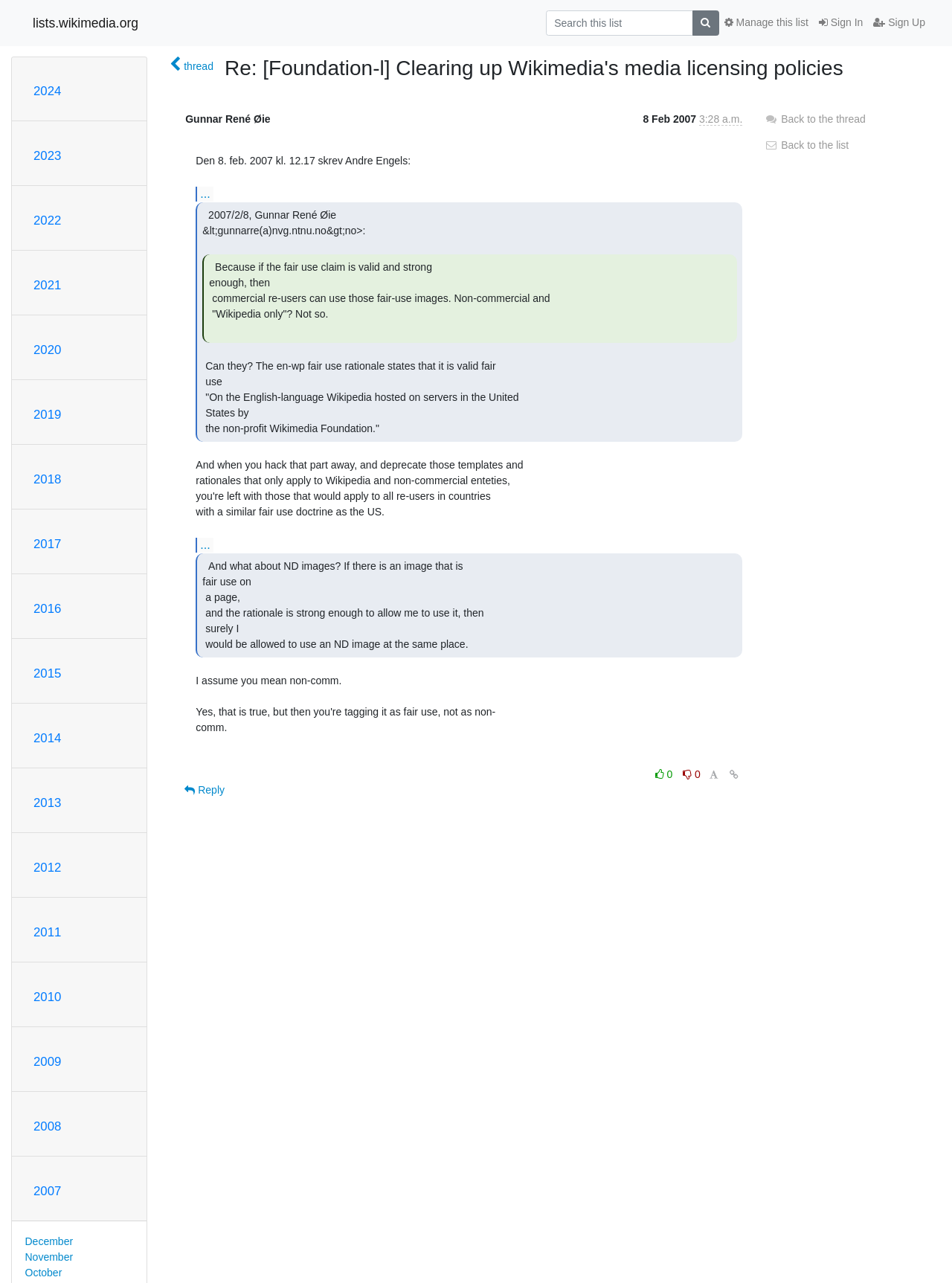Please determine the bounding box coordinates of the section I need to click to accomplish this instruction: "Sign In".

[0.855, 0.008, 0.912, 0.028]